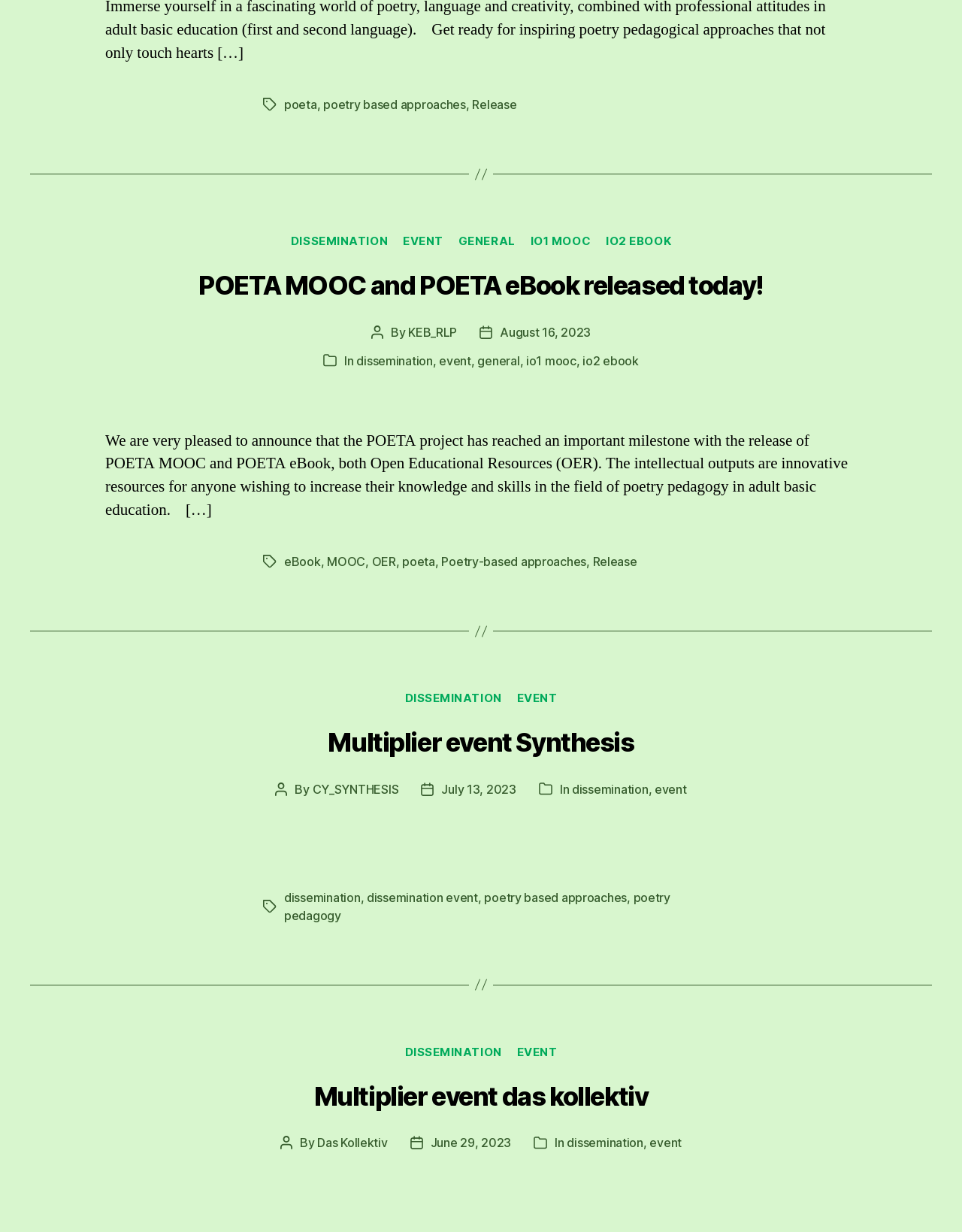Give a one-word or short phrase answer to this question: 
What is the category of the first article?

DISSEMINATION, EVENT, GENERAL, IO1 MOOC, IO2 EBOOK